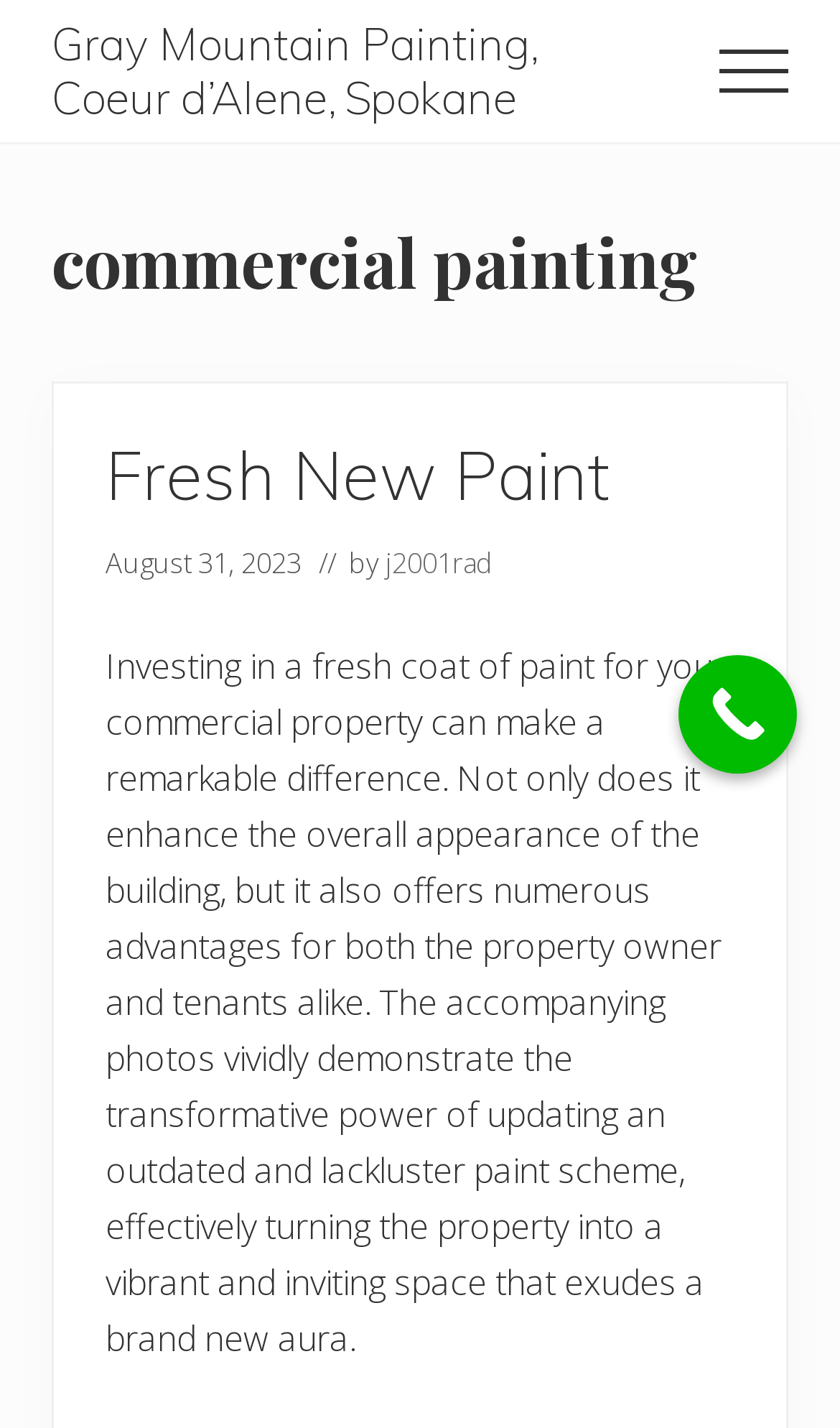Write a detailed summary of the webpage.

The webpage is about commercial painting services. At the top left corner, there are three links: "Menu", "Skip to main content", and "Skip to footer". On the top right corner, there is a button labeled "Menu" and a link to "Gray Mountain Painting, Coeur d’Alene, Spokane". 

Below the top section, there is a heading that reads "commercial painting". Under this heading, there is a subheading "Fresh New Paint" with a link to the same title. Next to the subheading, there is a timestamp showing "August 31, 2023" and a link to the author "j2001rad". 

Below the timestamp, there is a paragraph of text that explains the benefits of investing in a fresh coat of paint for commercial properties, including enhancing the appearance of the building and offering advantages for property owners and tenants. The text also mentions that the accompanying photos demonstrate the transformative power of updating an outdated paint scheme.

At the bottom right corner, there is a "Call Now Button" link.